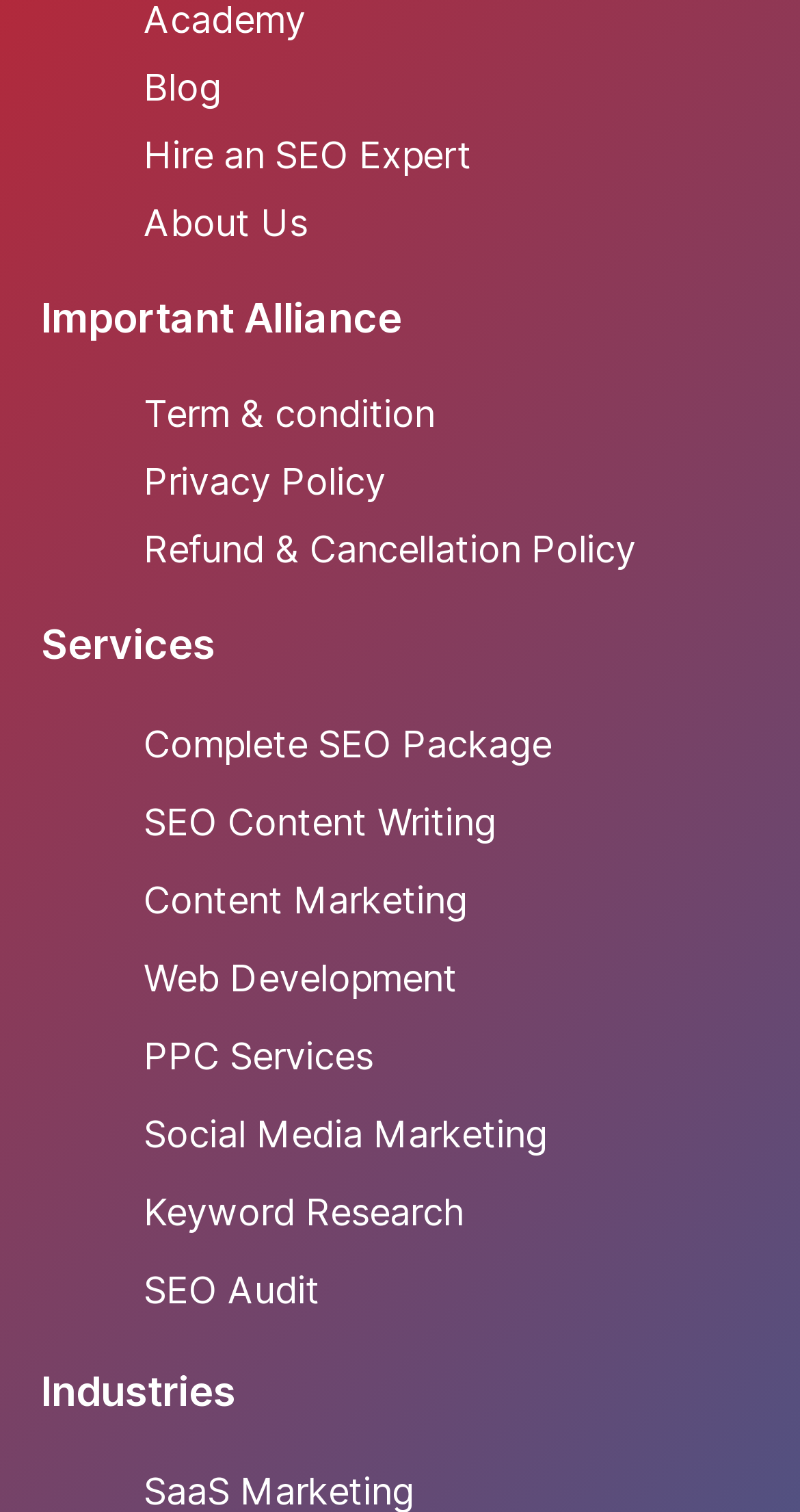Respond to the question below with a concise word or phrase:
What industries does the company cater to?

Not specified